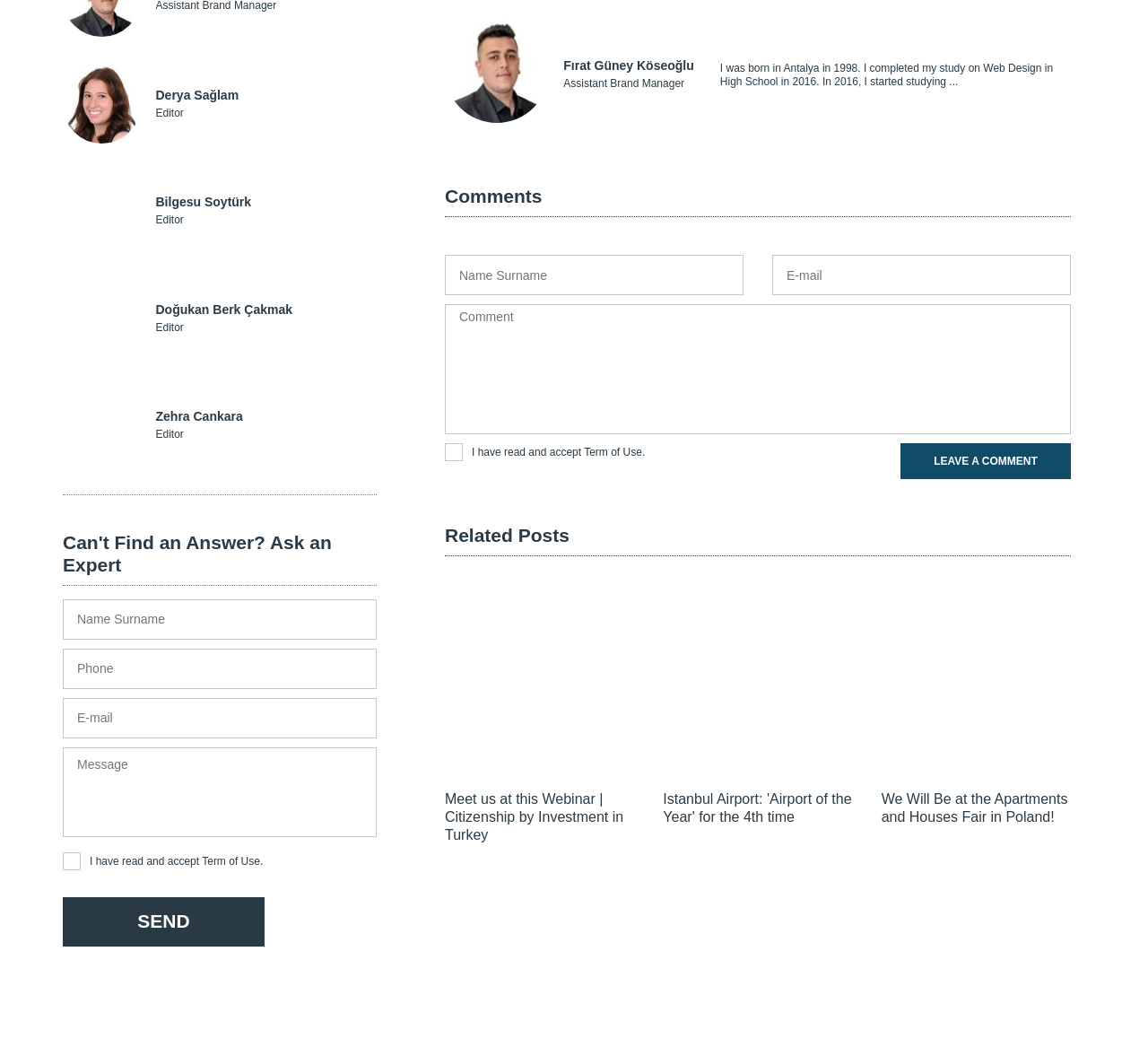Could you indicate the bounding box coordinates of the region to click in order to complete this instruction: "Click the SEND button".

[0.055, 0.849, 0.23, 0.896]